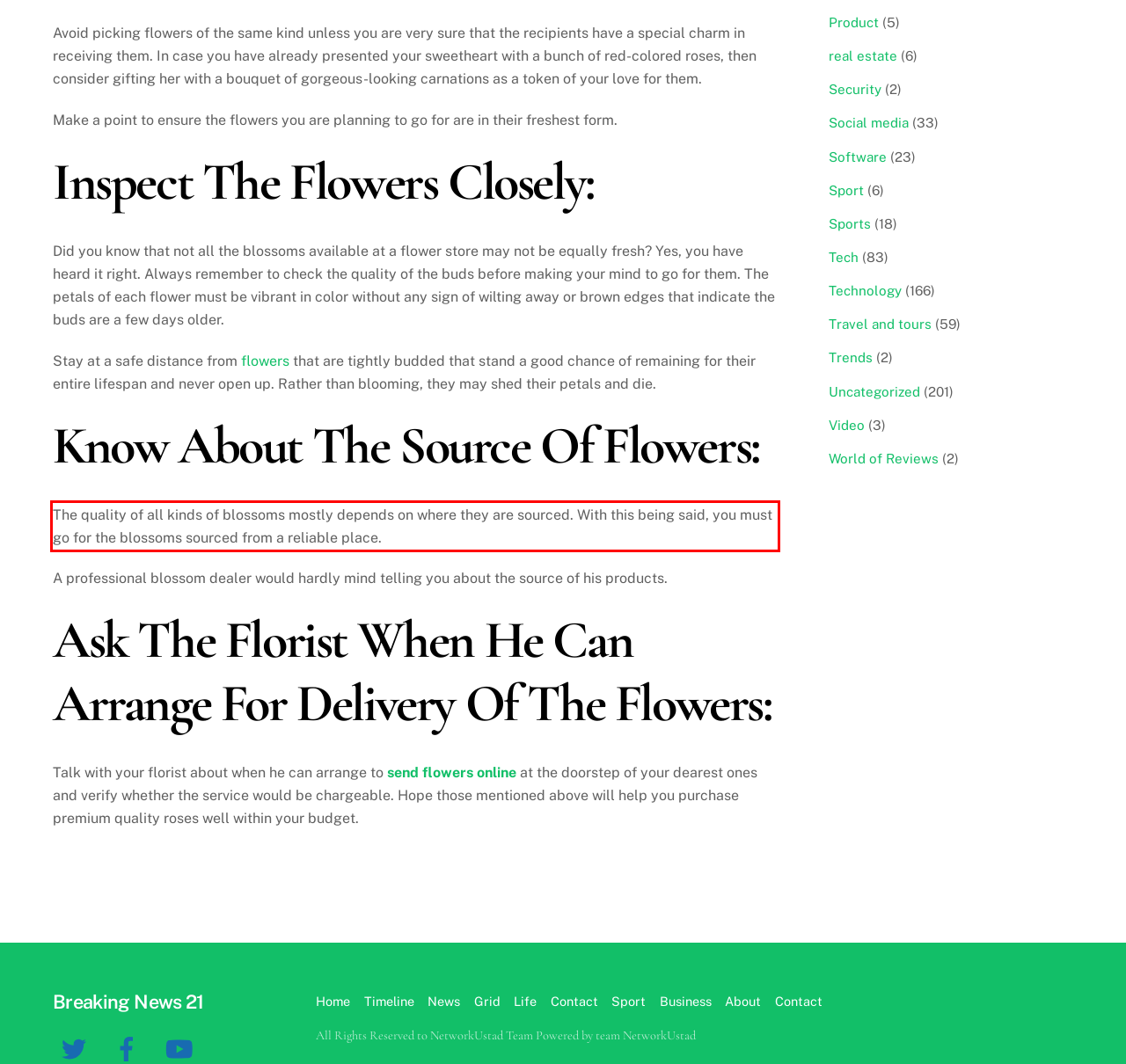Please recognize and transcribe the text located inside the red bounding box in the webpage image.

The quality of all kinds of blossoms mostly depends on where they are sourced. With this being said, you must go for the blossoms sourced from a reliable place.